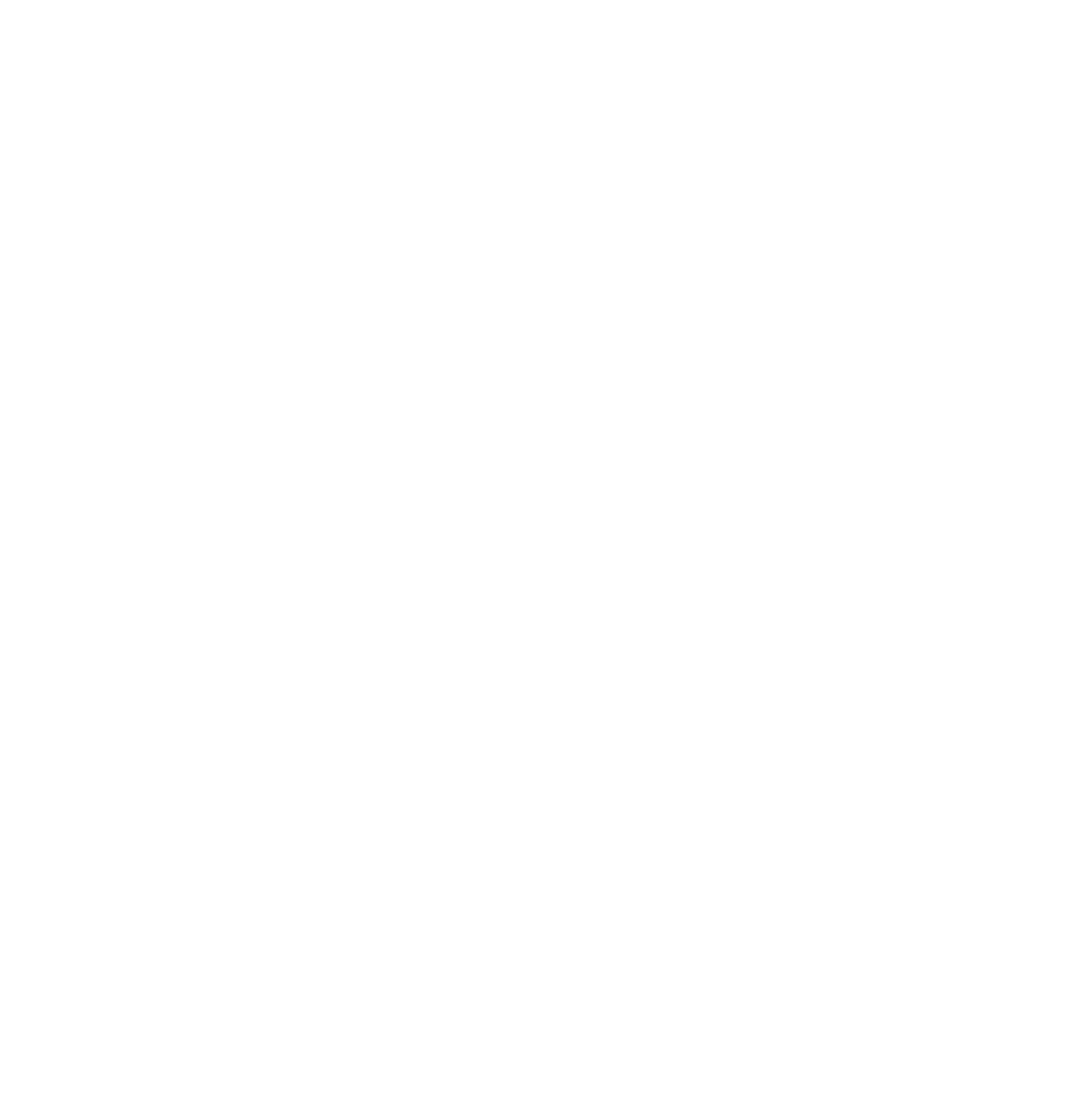Predict the bounding box coordinates of the UI element that matches this description: "About Us". The coordinates should be in the format [left, top, right, bottom] with each value between 0 and 1.

[0.534, 0.023, 0.594, 0.058]